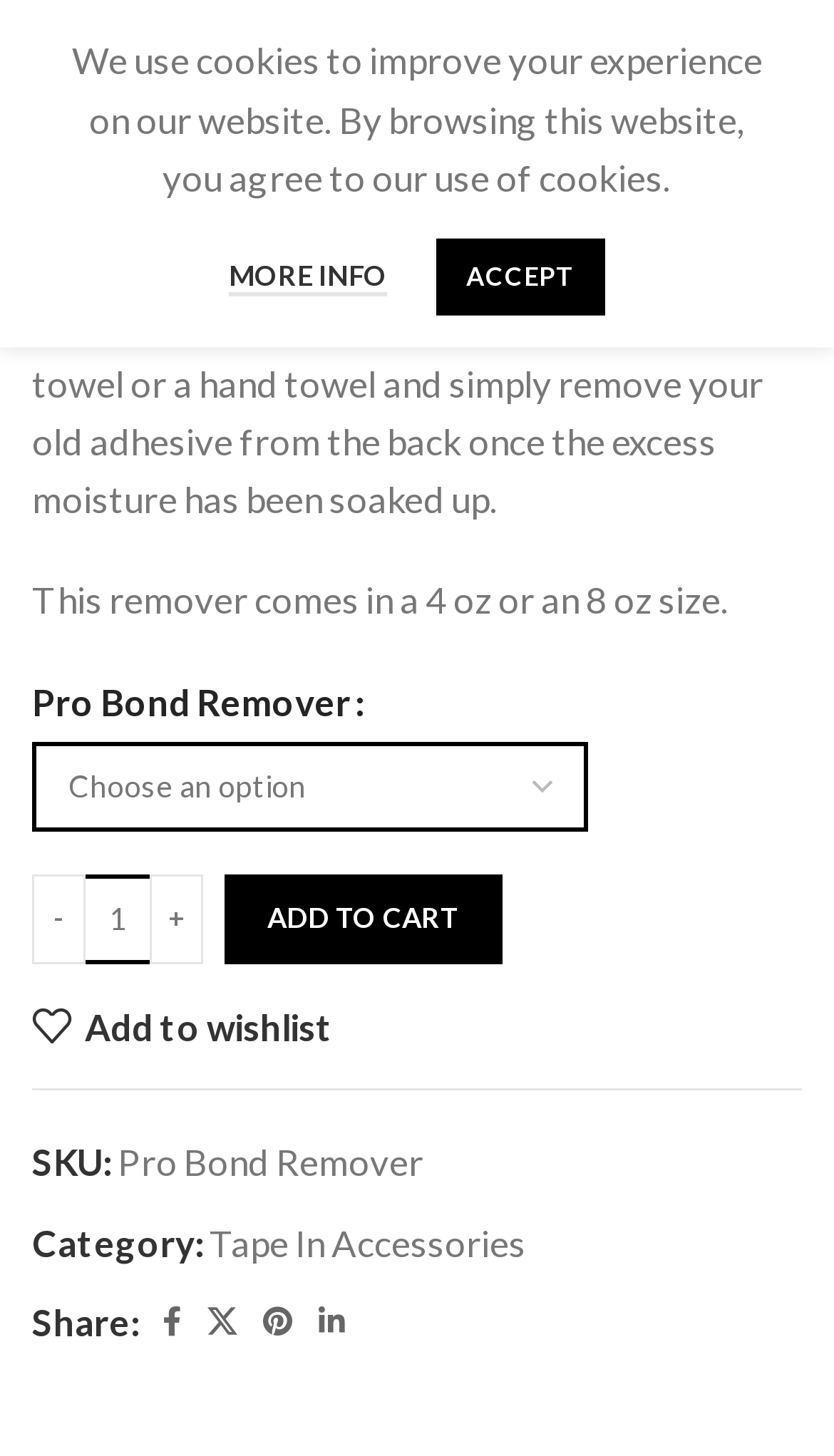Please provide a one-word or phrase answer to the question: 
What is the purpose of the '-' button?

Decrease quantity